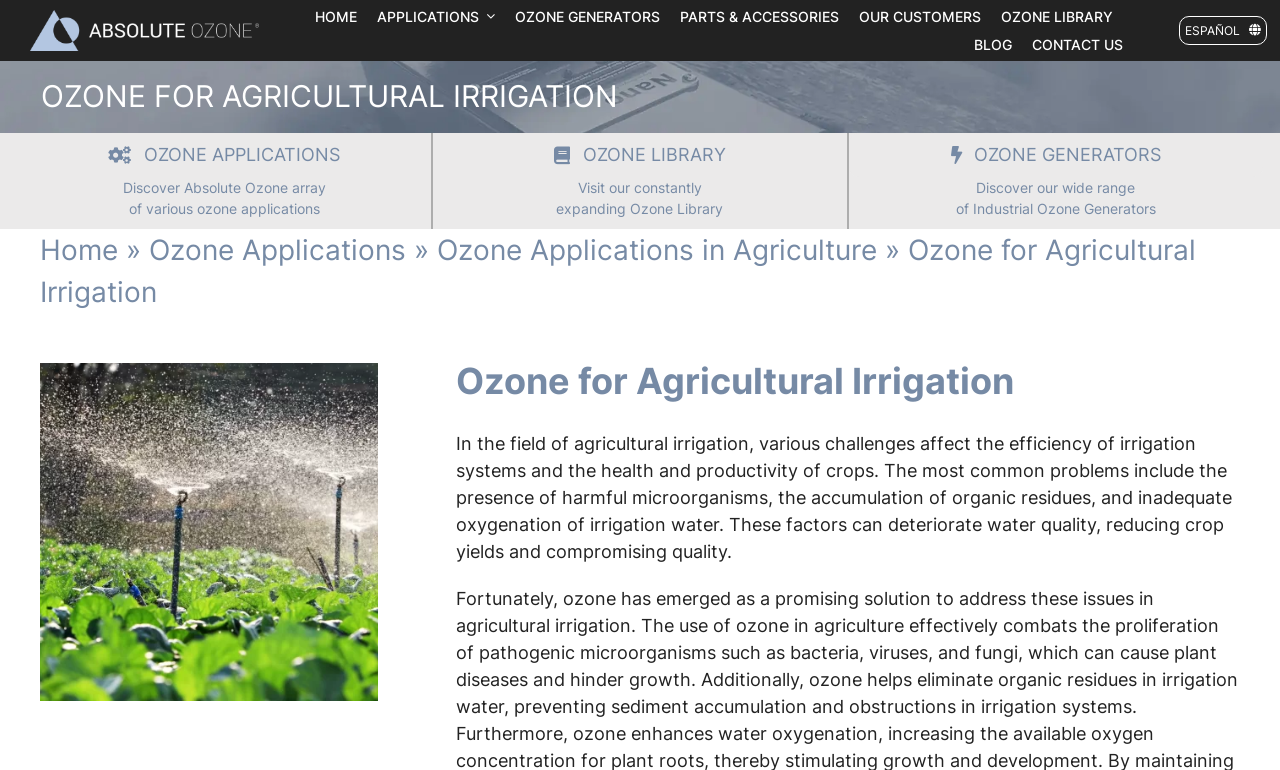Determine the main headline of the webpage and provide its text.

Ozone for Agricultural Irrigation